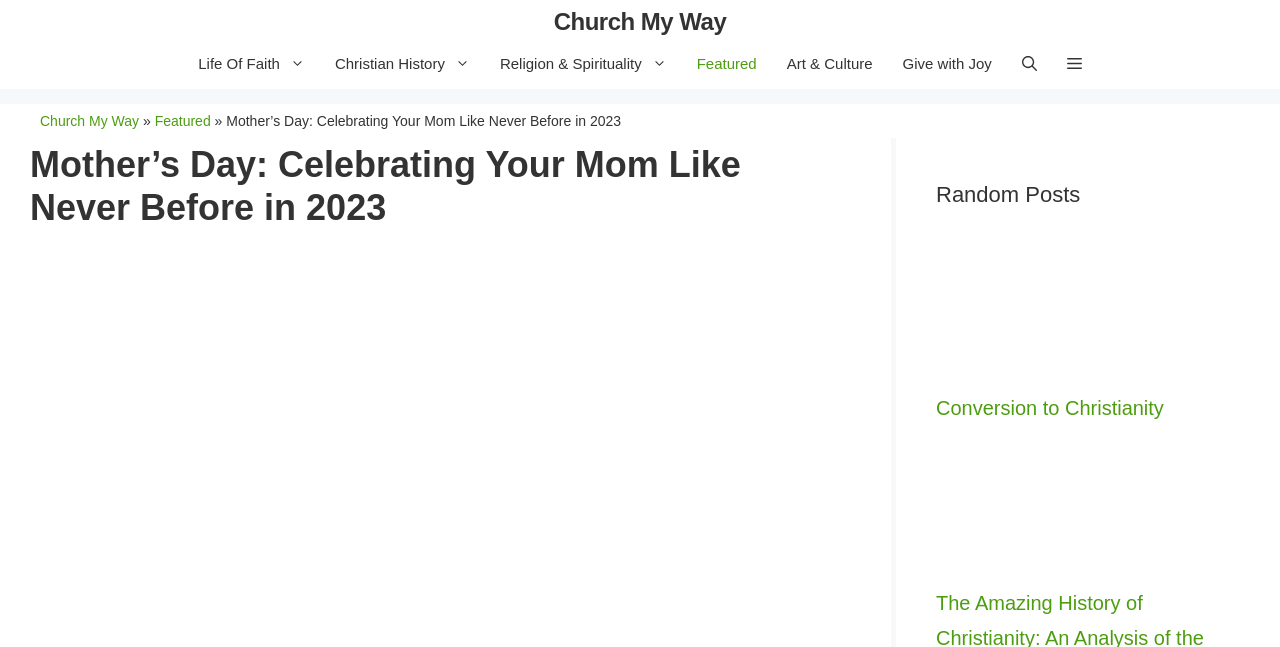Locate the bounding box coordinates of the clickable area needed to fulfill the instruction: "read The Amazing History of Christianity".

[0.731, 0.674, 0.969, 0.906]